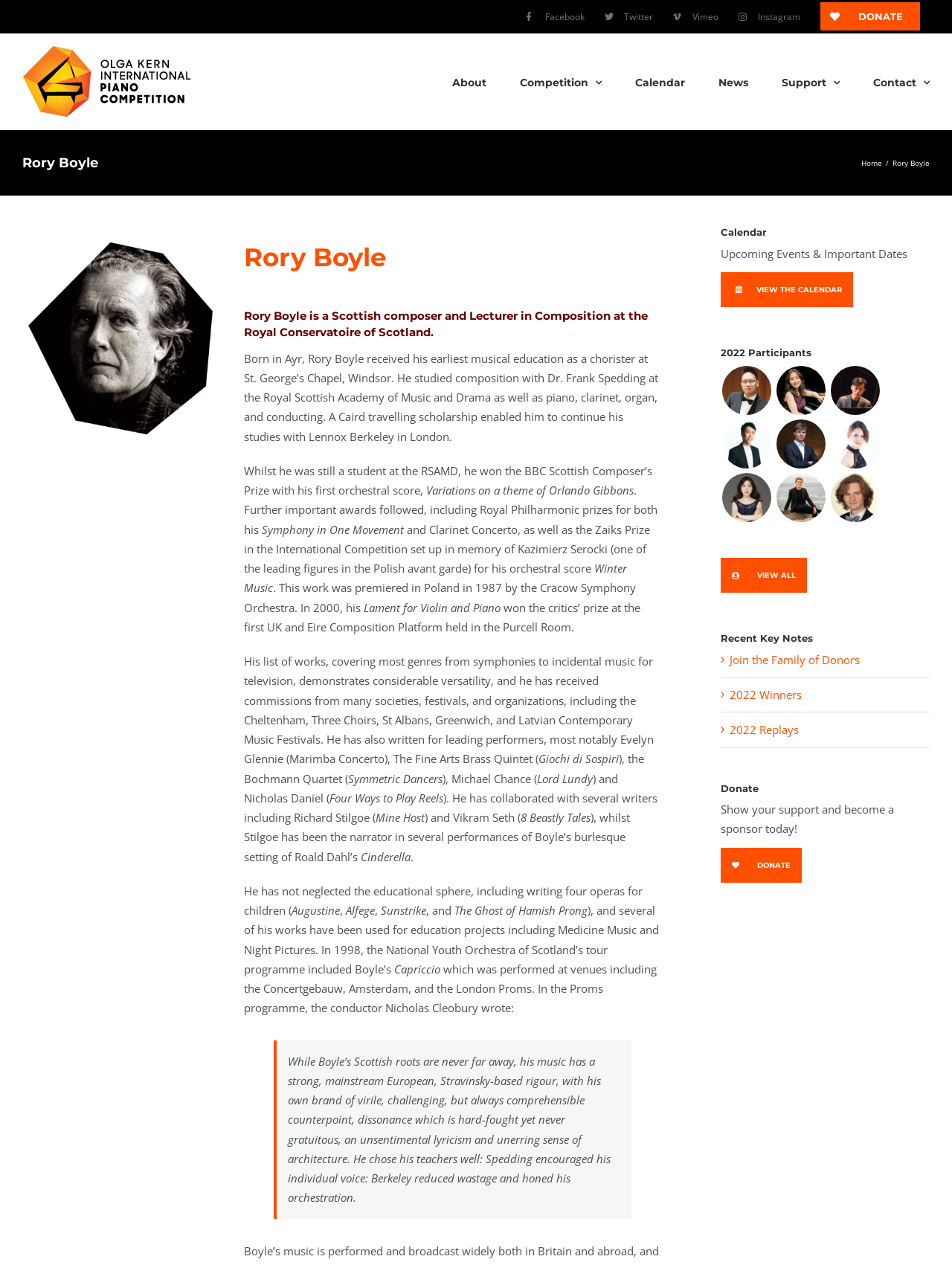Identify the bounding box for the element characterized by the following description: "View the Calendar".

[0.757, 0.215, 0.896, 0.243]